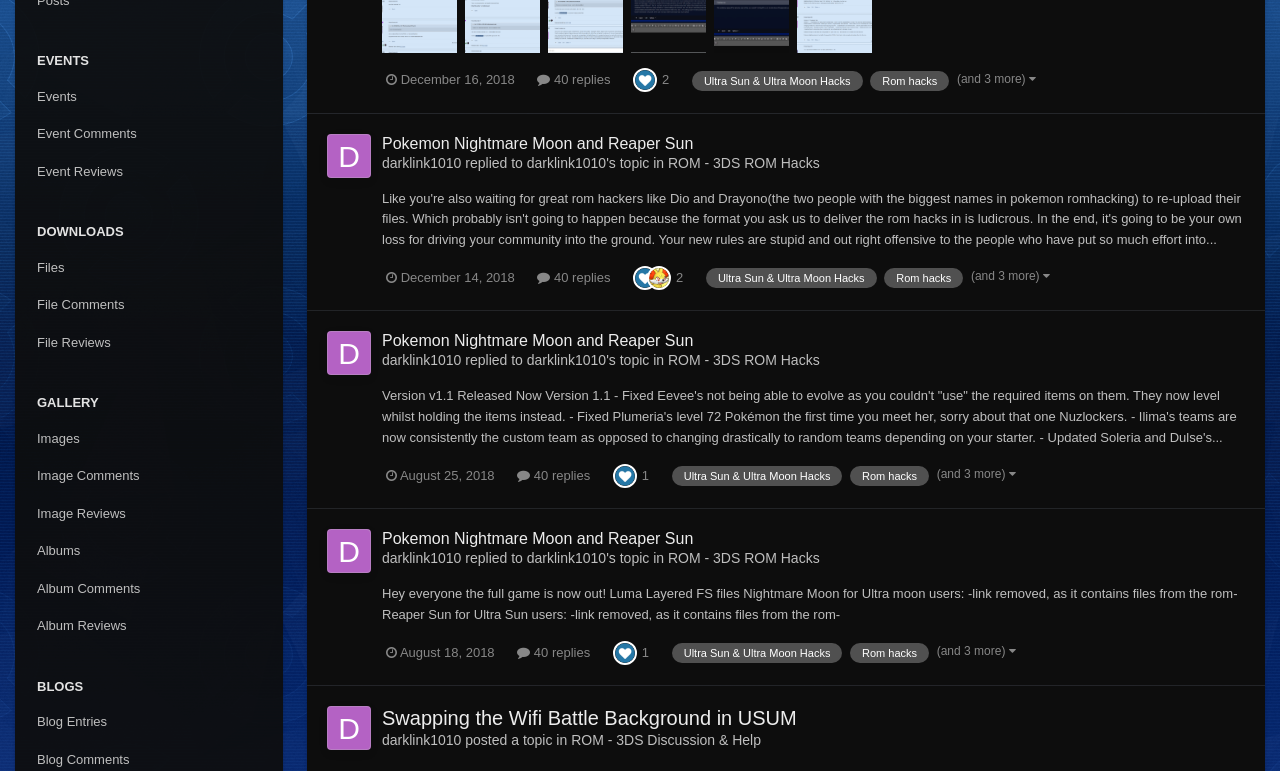What is the name of the blog entry author?
Refer to the image and give a detailed answer to the query.

I found multiple instances of the text 'darklink1010' associated with images and links, which suggests that 'darklink1010' is the author of the blog entries on this webpage.